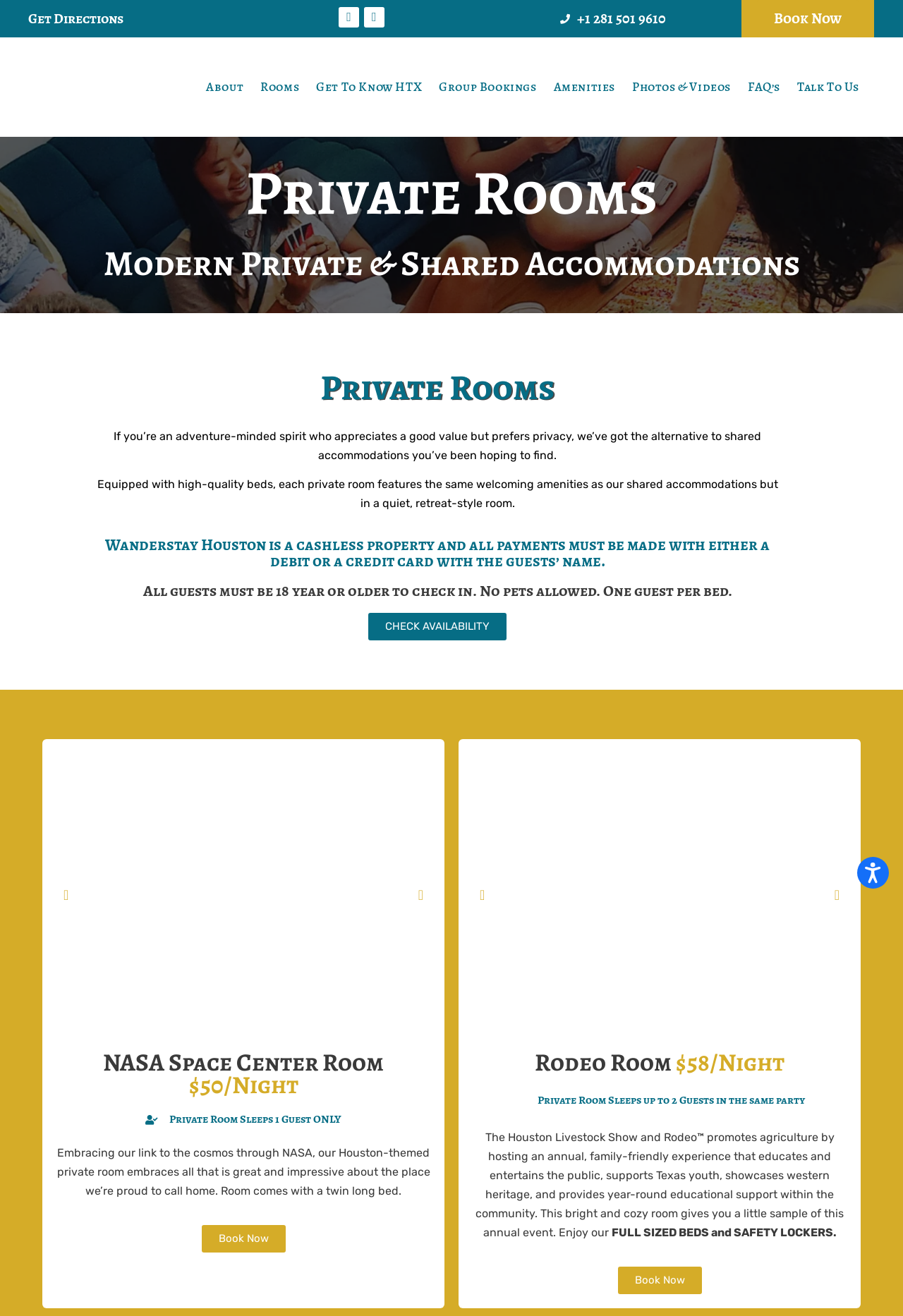Identify the bounding box coordinates for the UI element described as: "Facebook".

[0.403, 0.005, 0.426, 0.021]